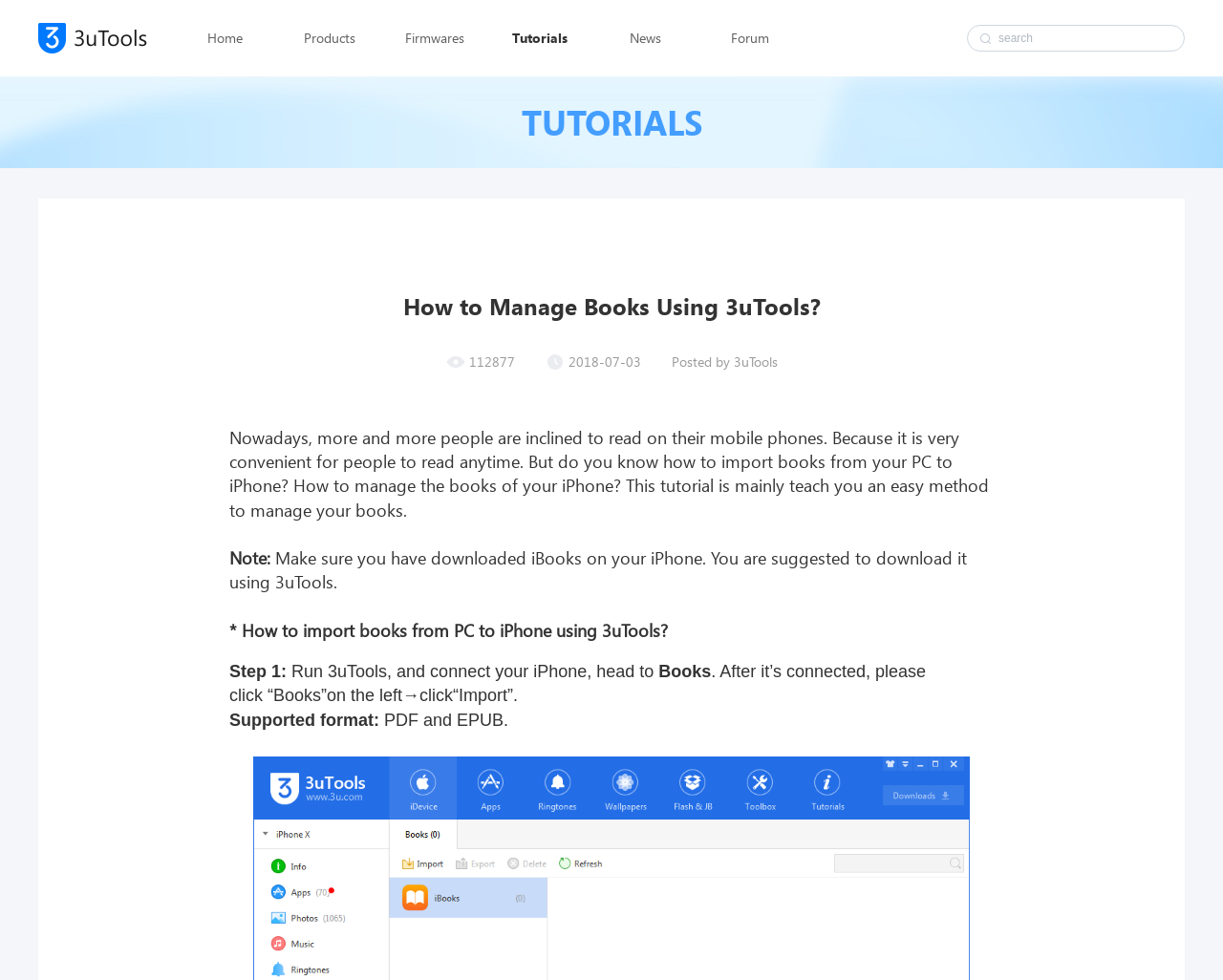What should be downloaded on iPhone?
Answer the question using a single word or phrase, according to the image.

iBooks